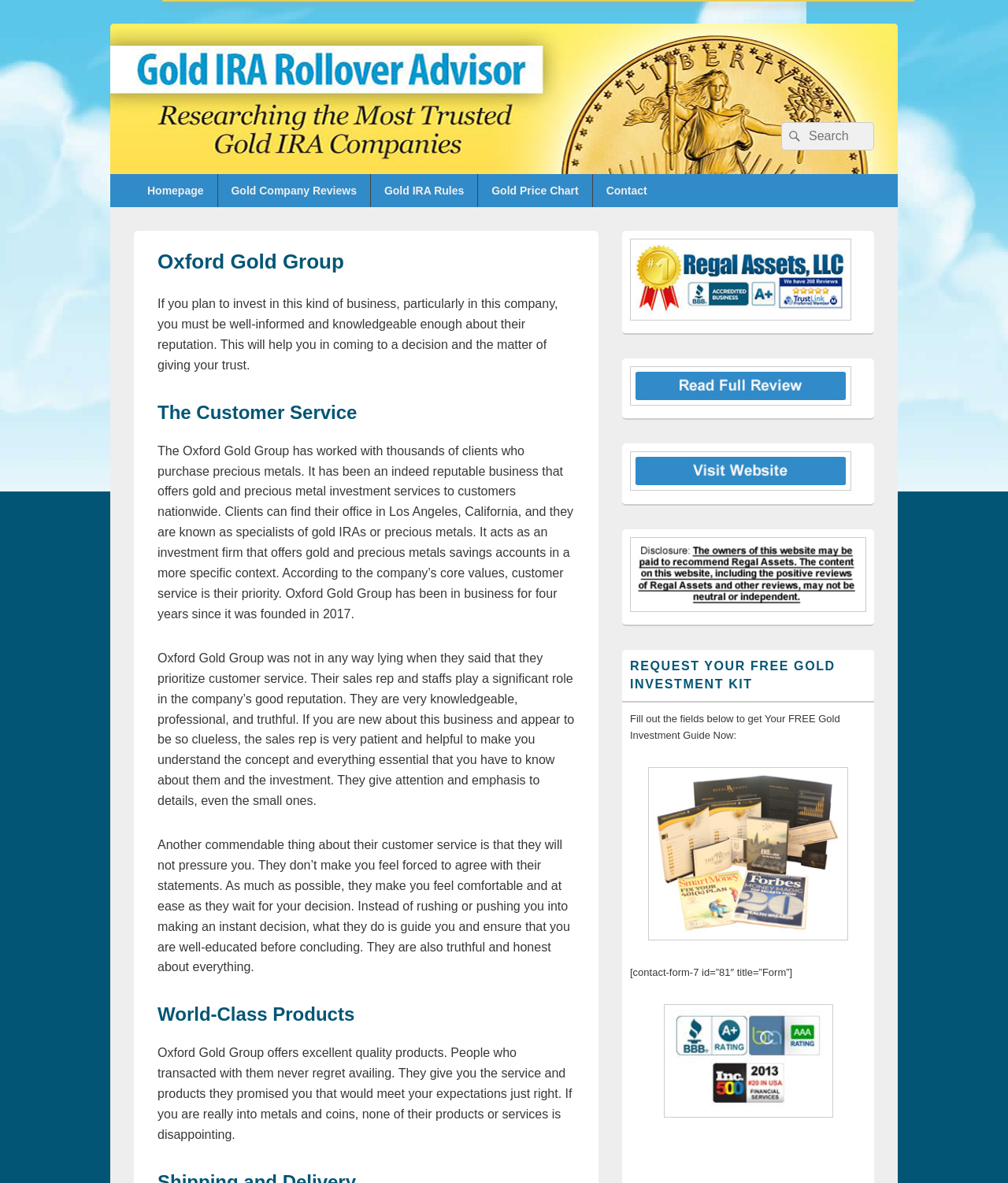Calculate the bounding box coordinates for the UI element based on the following description: "Gold IRA Rules". Ensure the coordinates are four float numbers between 0 and 1, i.e., [left, top, right, bottom].

[0.368, 0.147, 0.474, 0.175]